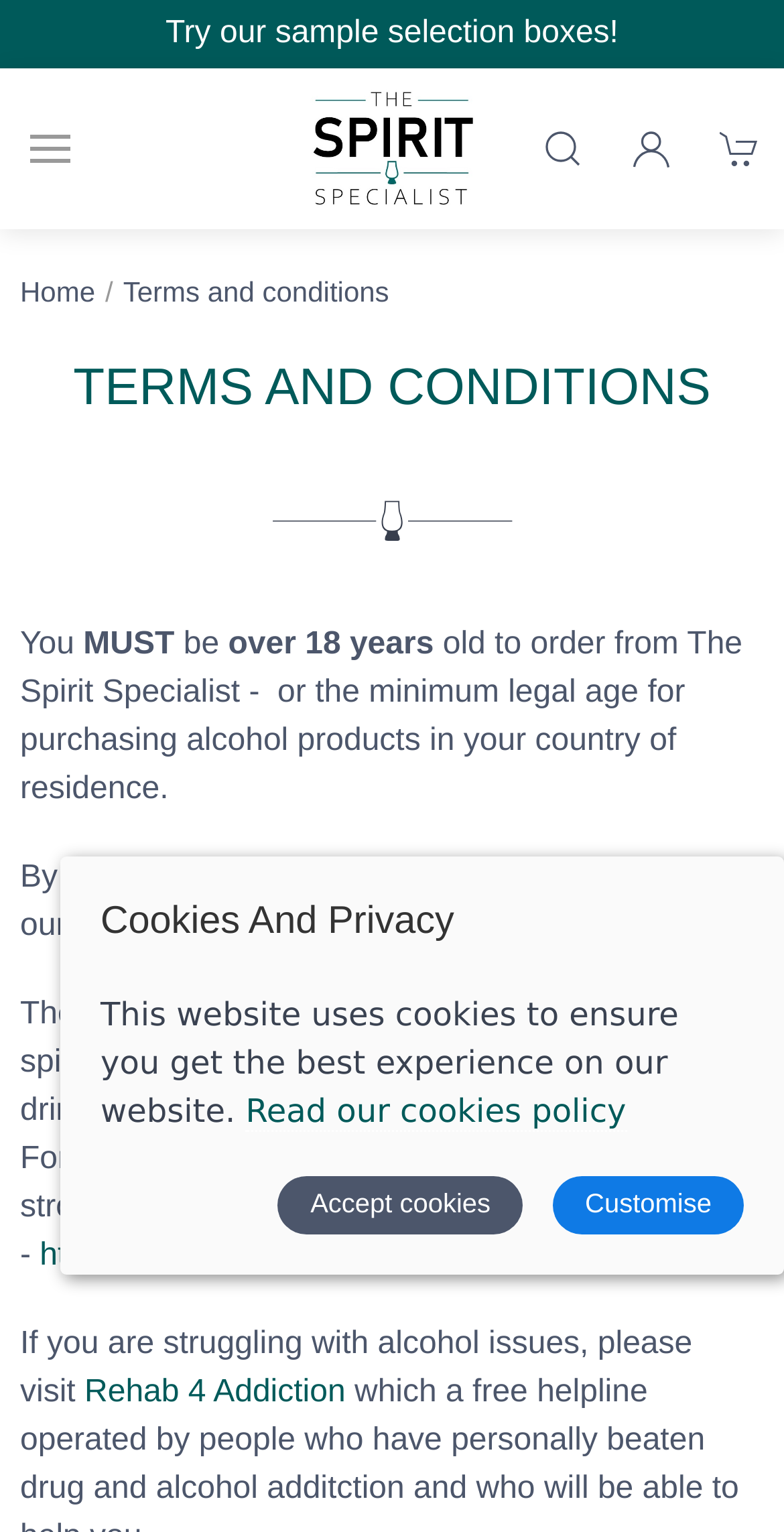Examine the image and give a thorough answer to the following question:
How can I search for products on this website?

The product search link is located in the top navigation bar, allowing users to search for specific products on the website.